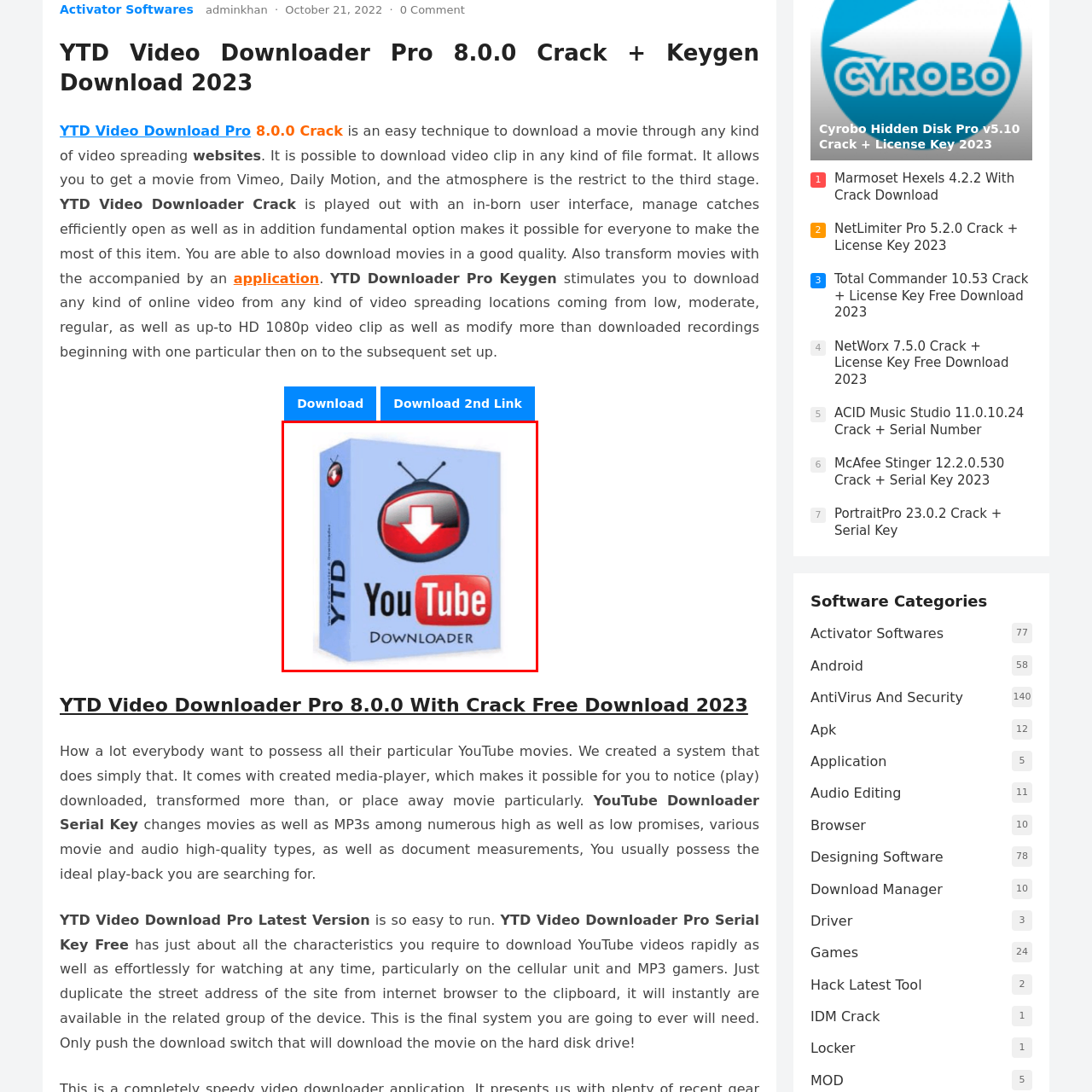Draft a detailed caption for the image located inside the red outline.

The image depicts the packaging design for the "YouTube Downloader Pro," showcasing a blue box with a prominent rounded logo featuring a downward arrow and a stylized television. The logo is set against a vivid red background, which is complemented by the bold white text that reads "YouTube Downloader" prominently on the side of the box. Additionally, the initials "YTD" appear in bold lettering at the top of the package. This graphic representation emphasizes the software's function, which is to facilitate the downloading of videos from YouTube and other online platforms, making it a popular choice among users seeking to save digital content directly to their devices.